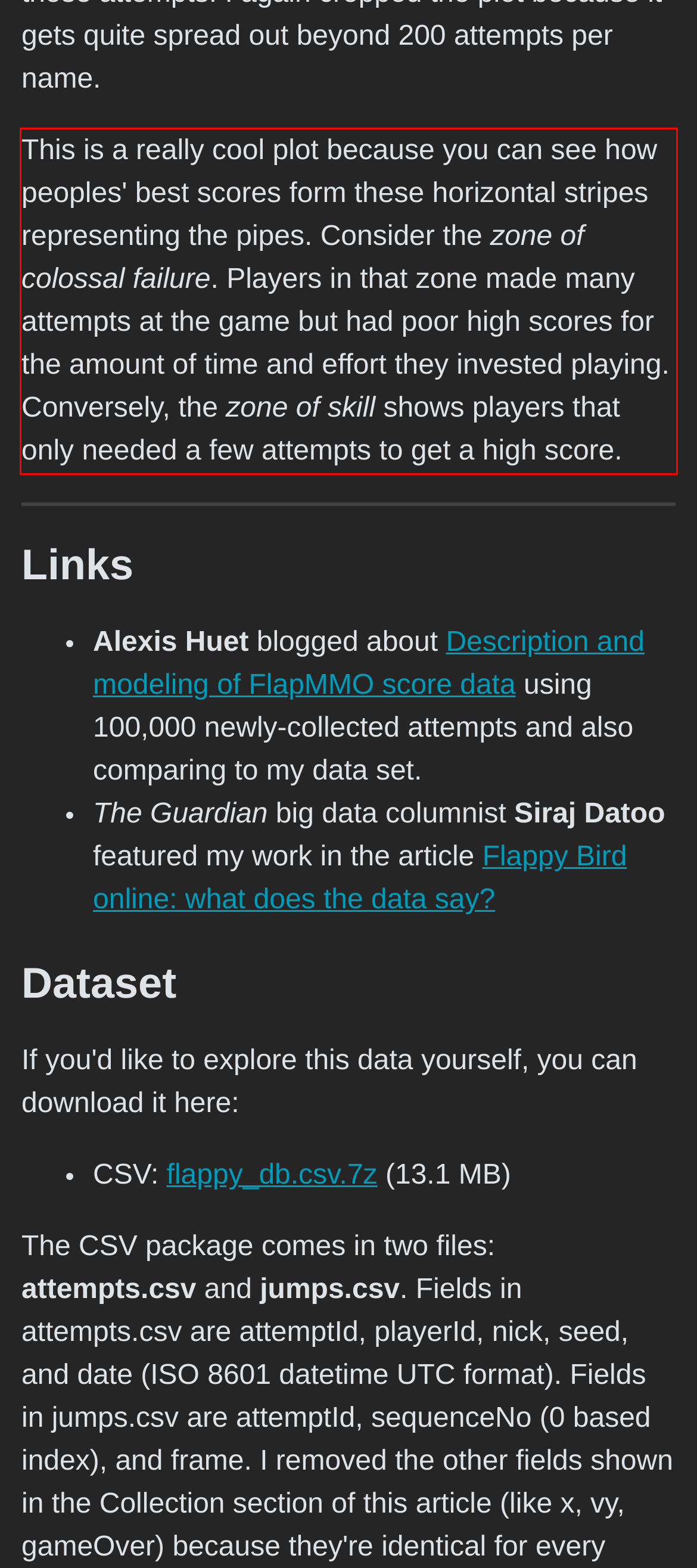Please perform OCR on the text content within the red bounding box that is highlighted in the provided webpage screenshot.

This is a really cool plot because you can see how peoples' best scores form these horizontal stripes representing the pipes. Consider the zone of colossal failure. Players in that zone made many attempts at the game but had poor high scores for the amount of time and effort they invested playing. Conversely, the zone of skill shows players that only needed a few attempts to get a high score.